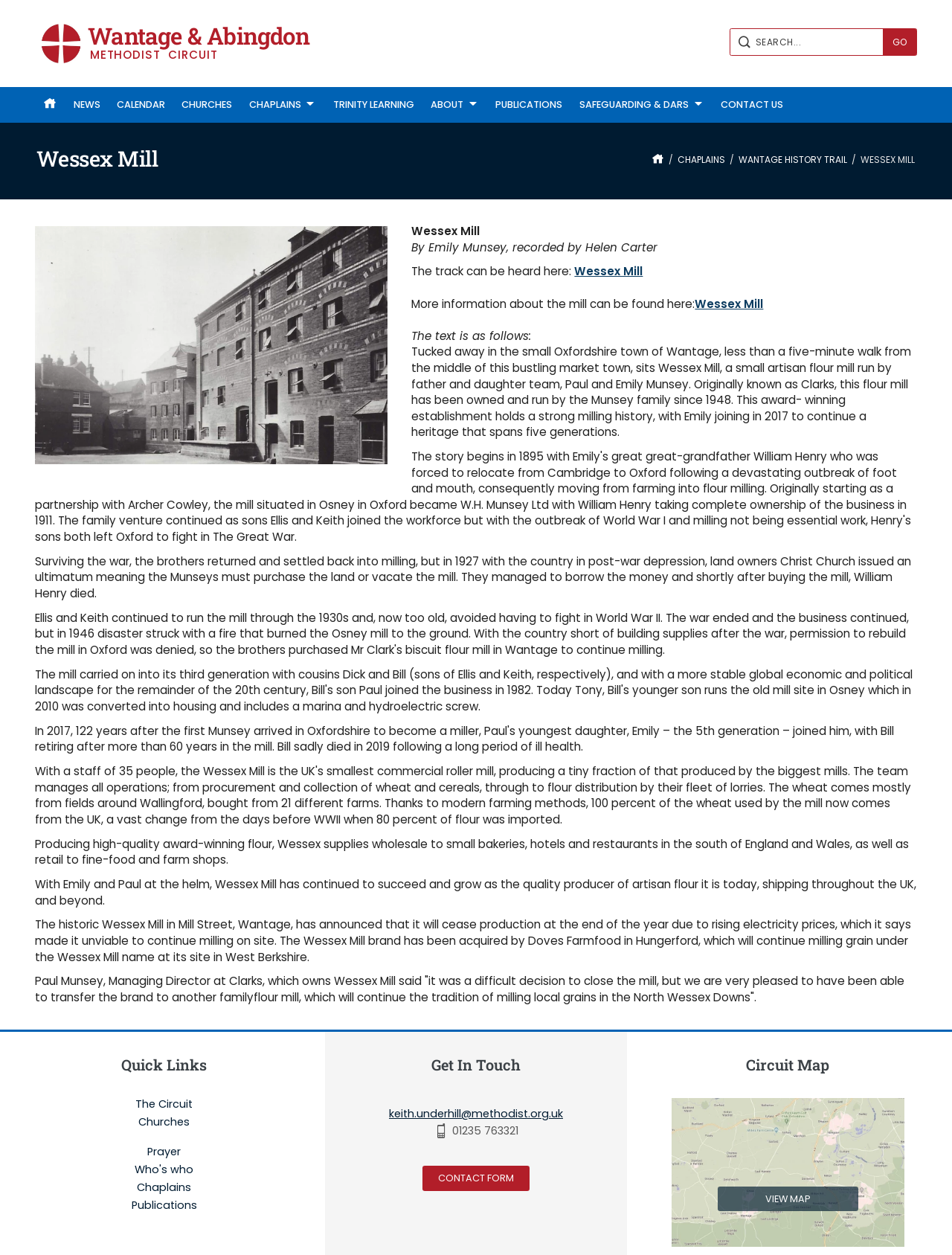Please indicate the bounding box coordinates of the element's region to be clicked to achieve the instruction: "Go to the Home page". Provide the coordinates as four float numbers between 0 and 1, i.e., [left, top, right, bottom].

[0.037, 0.069, 0.068, 0.098]